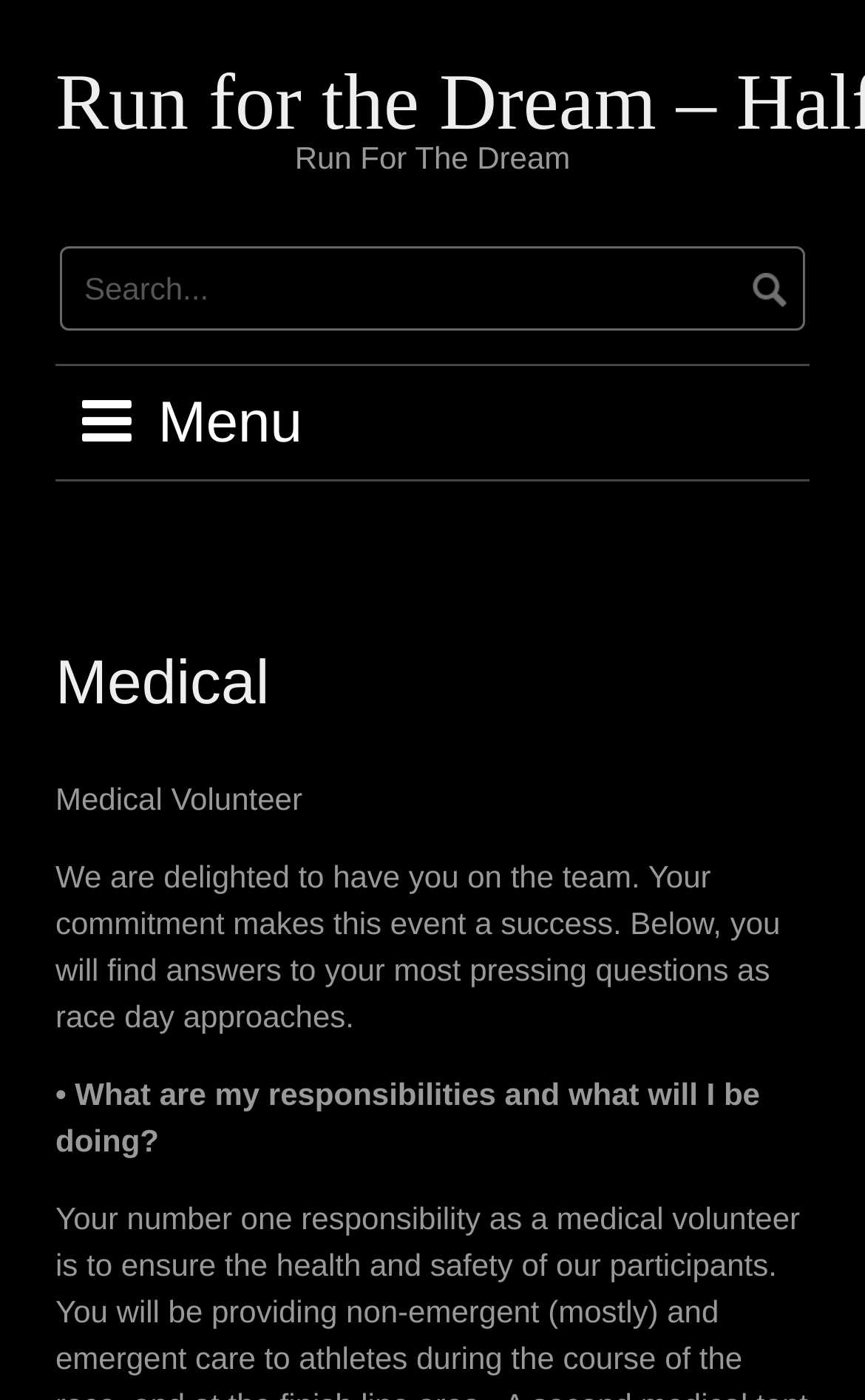Answer this question in one word or a short phrase: What type of event is 'Run for the Dream'?

Running event